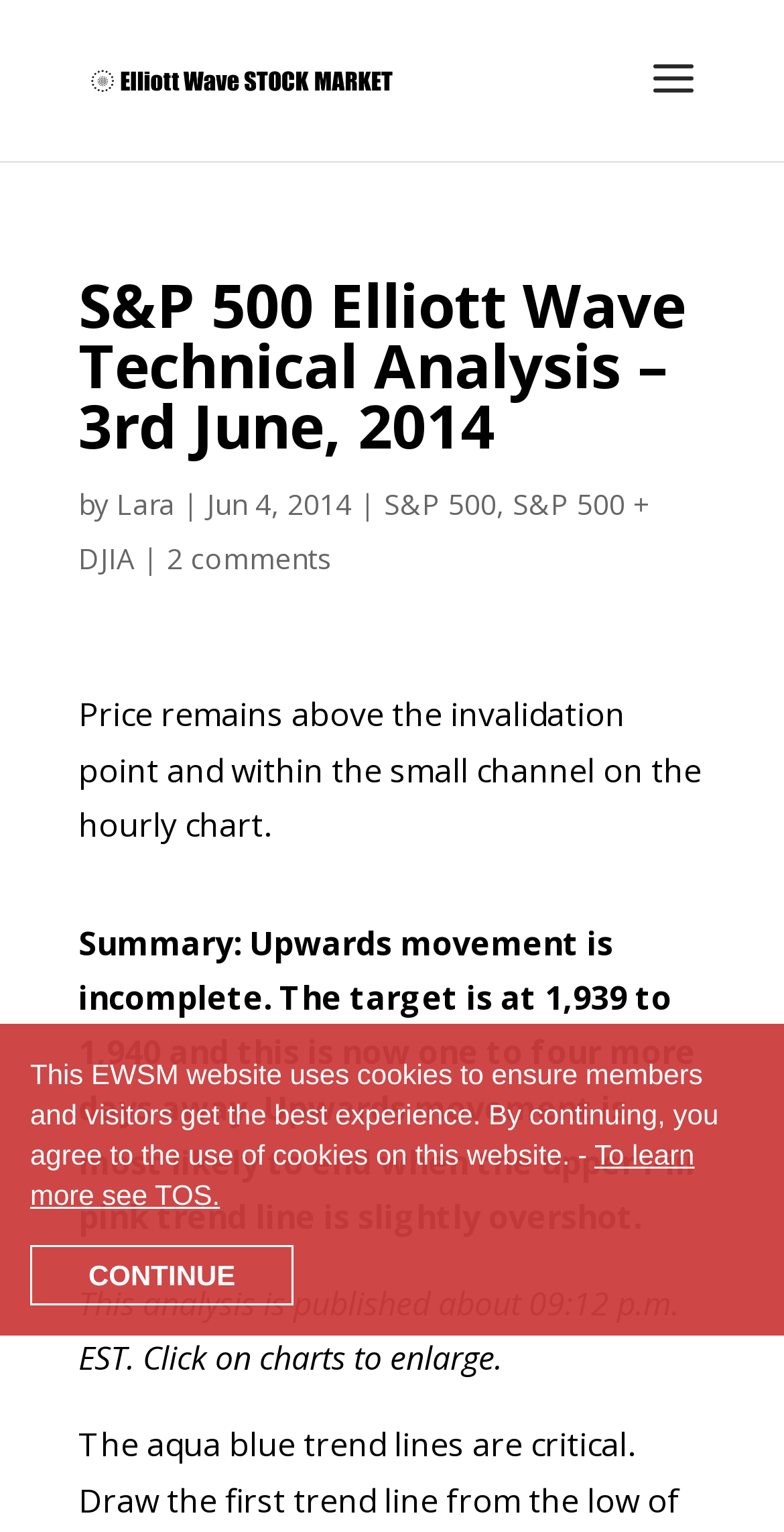Identify the bounding box of the UI element described as follows: "Lara". Provide the coordinates as four float numbers in the range of 0 to 1 [left, top, right, bottom].

[0.149, 0.316, 0.223, 0.341]